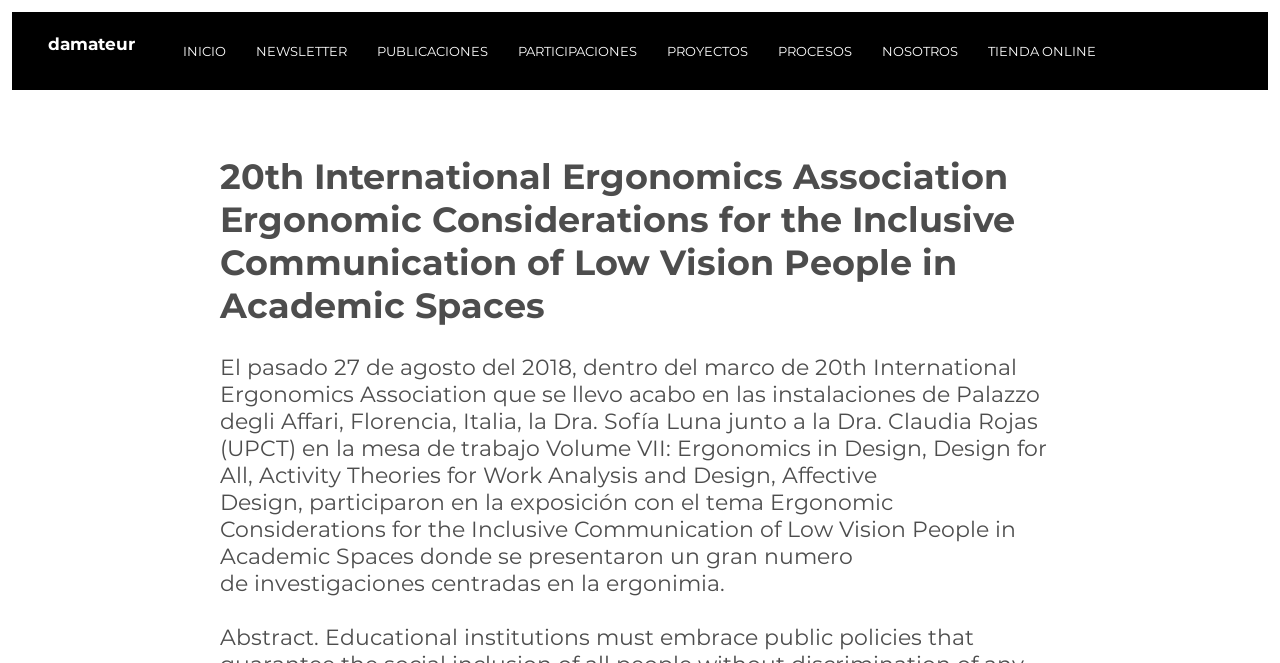Generate a thorough caption detailing the webpage content.

The webpage appears to be related to the 20th International Ergonomics Association, specifically showcasing a presentation by Dr. Sofía Luna and Dr. Claudia Rojas. 

At the top left, there is a link to "damateur". Below it, a navigation menu labeled "Sitio" spans across the top of the page, containing seven links: "INICIO", "NEWSLETTER", "PUBLICACIONES", "PARTICIPACIONES", "PROYECTOS", "PROCESOS", and "NOSOTROS", followed by "TIENDA ONLINE" at the far right. 

Below the navigation menu, there are two headings. The first heading reads "20th International Ergonomics Association". The second heading is longer and describes the presentation topic: "Ergonomic Considerations for the Inclusive Communication of Low Vision People in Academic Spaces". 

Underneath the headings, a block of text provides more information about the presentation, including the date, location, and a brief summary of the topic. The text also mentions the authors and their affiliations.